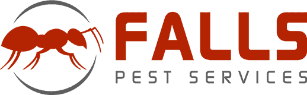In what year was Falls Pest Services established?
Refer to the image and answer the question using a single word or phrase.

2017